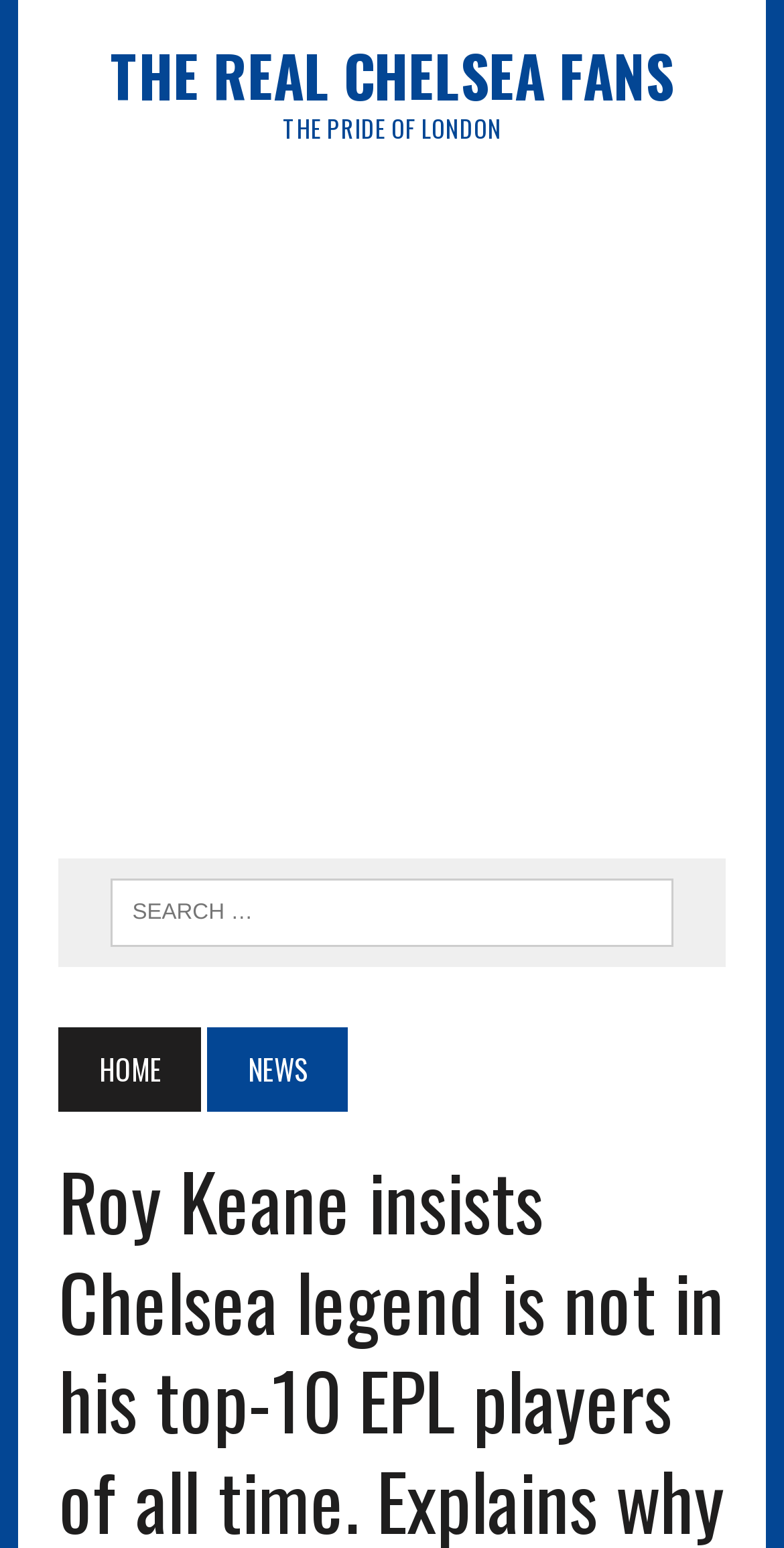Provide a brief response to the question using a single word or phrase: 
How many main navigation links are there?

2